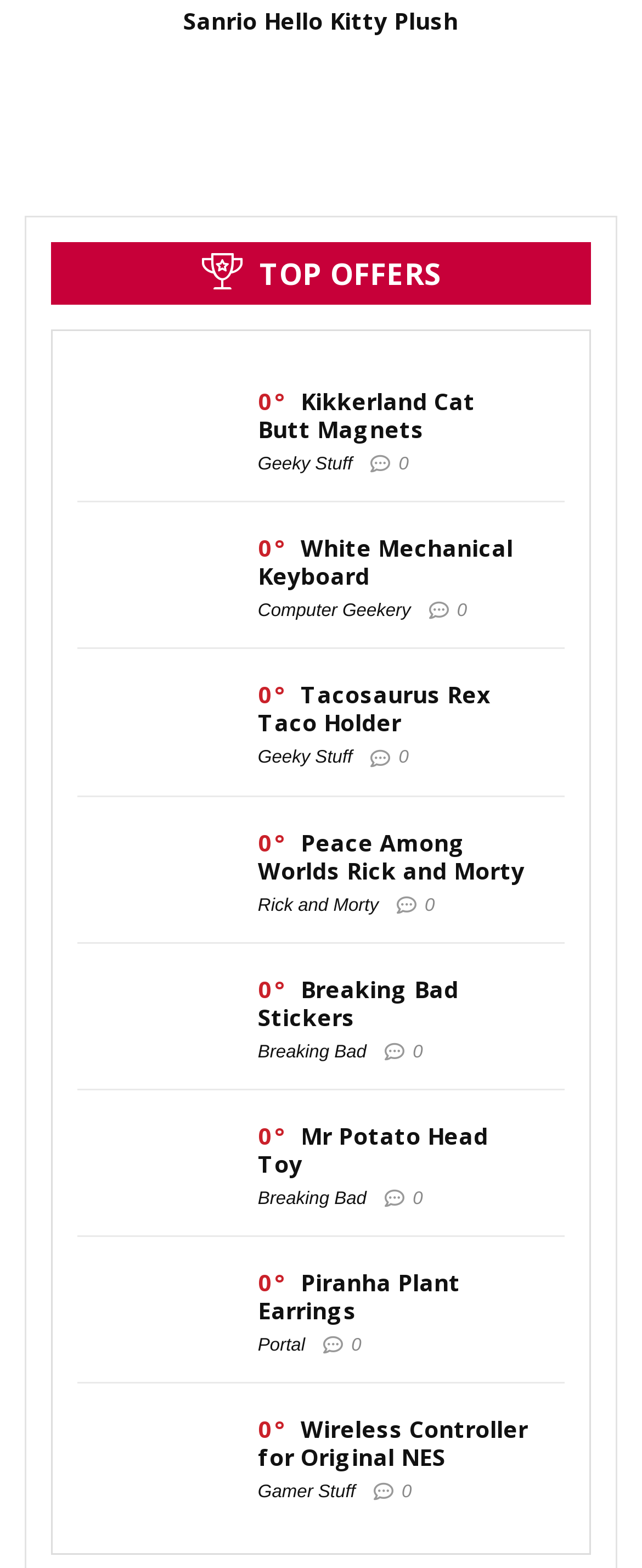Please identify the coordinates of the bounding box that should be clicked to fulfill this instruction: "Explore Kikkerland Cat Butt Magnets".

[0.172, 0.244, 0.362, 0.262]